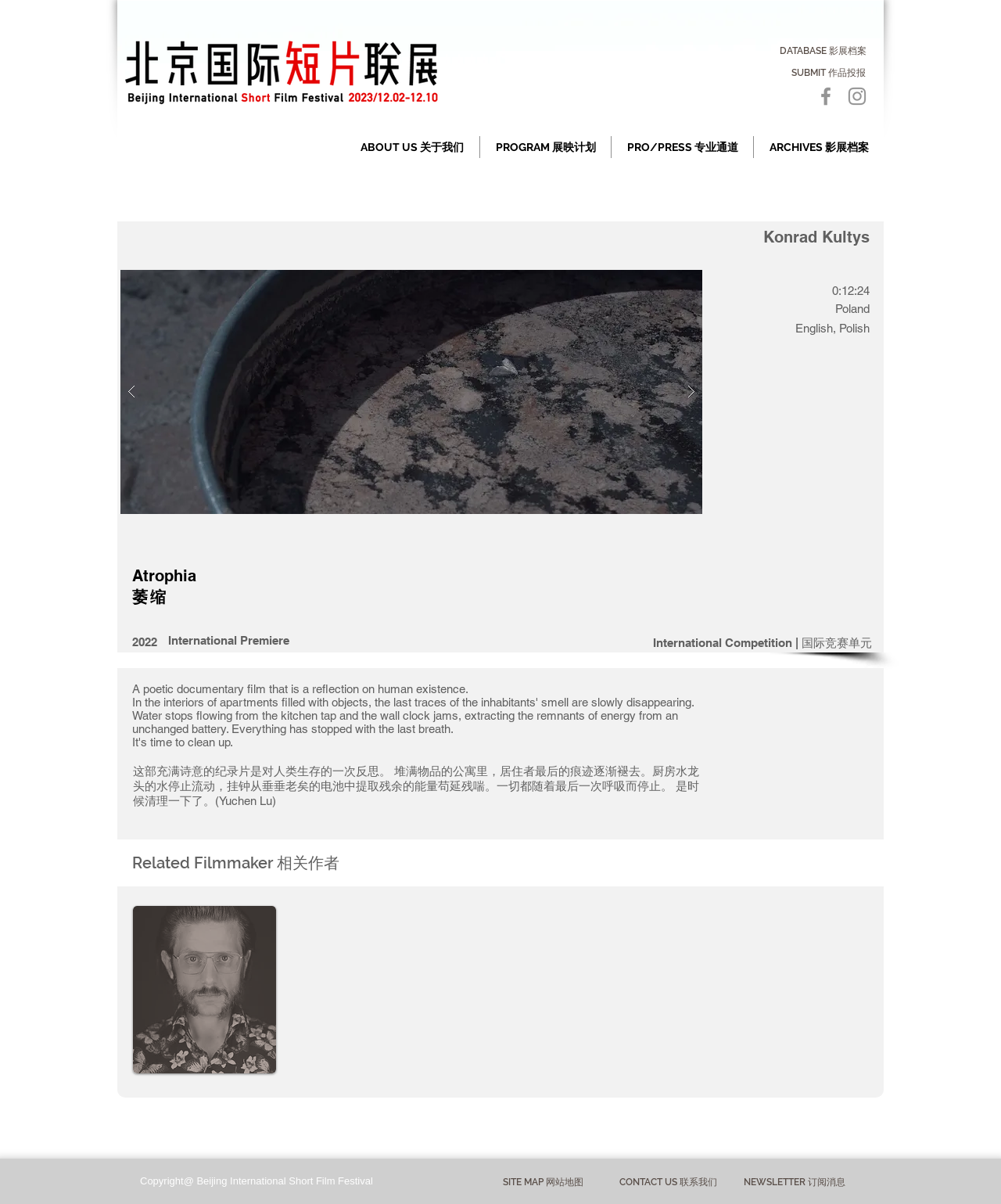What is the category of the film?
Using the information presented in the image, please offer a detailed response to the question.

The category of the film can be found in the link element with the text 'International Competition | 国际竞赛单元' located below the film title, which indicates the category of the film in the festival.